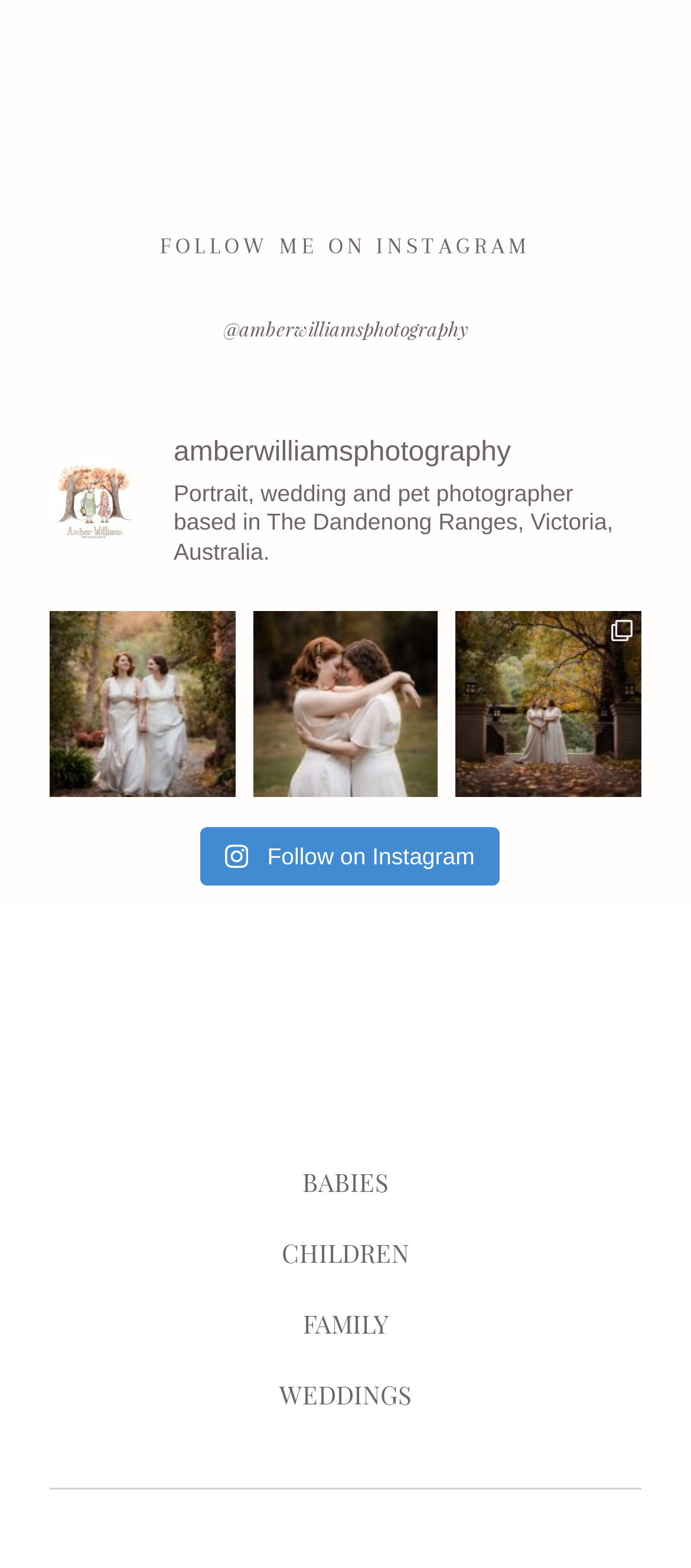Determine the bounding box coordinates for the region that must be clicked to execute the following instruction: "See babies photography".

[0.437, 0.743, 0.563, 0.764]